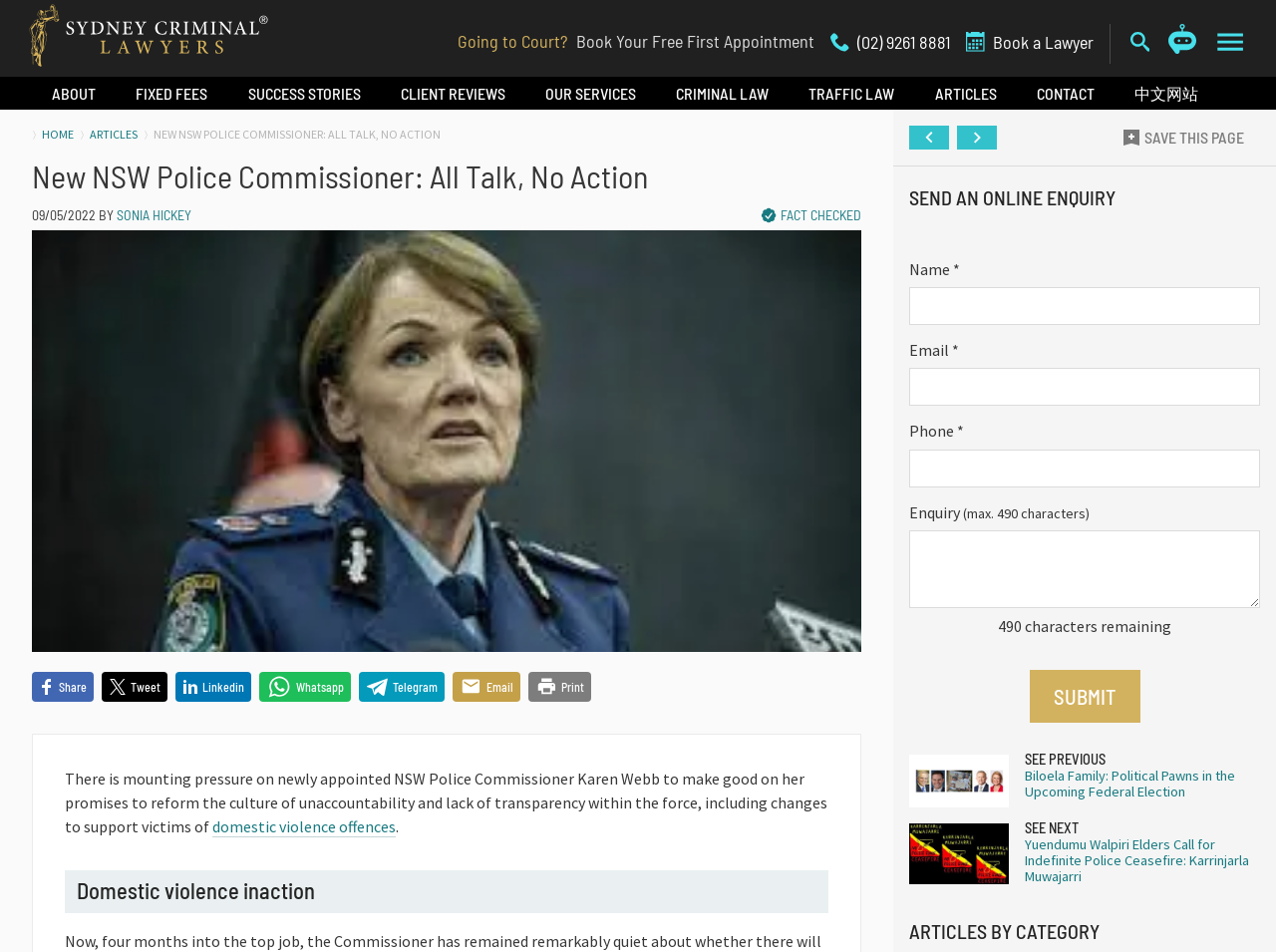Please find the bounding box coordinates of the element that must be clicked to perform the given instruction: "Click ABOUT". The coordinates should be four float numbers from 0 to 1, i.e., [left, top, right, bottom].

[0.025, 0.081, 0.091, 0.115]